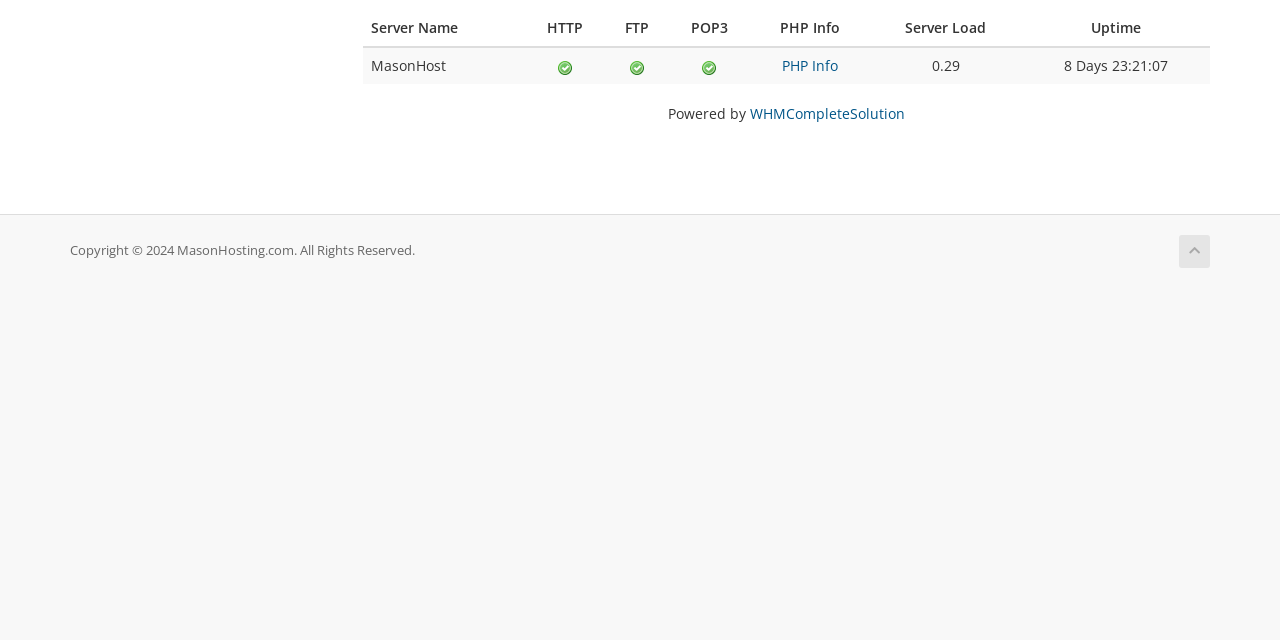Given the element description, predict the bounding box coordinates in the format (top-left x, top-left y, bottom-right x, bottom-right y). Make sure all values are between 0 and 1. Here is the element description: PHP Info

[0.611, 0.088, 0.655, 0.118]